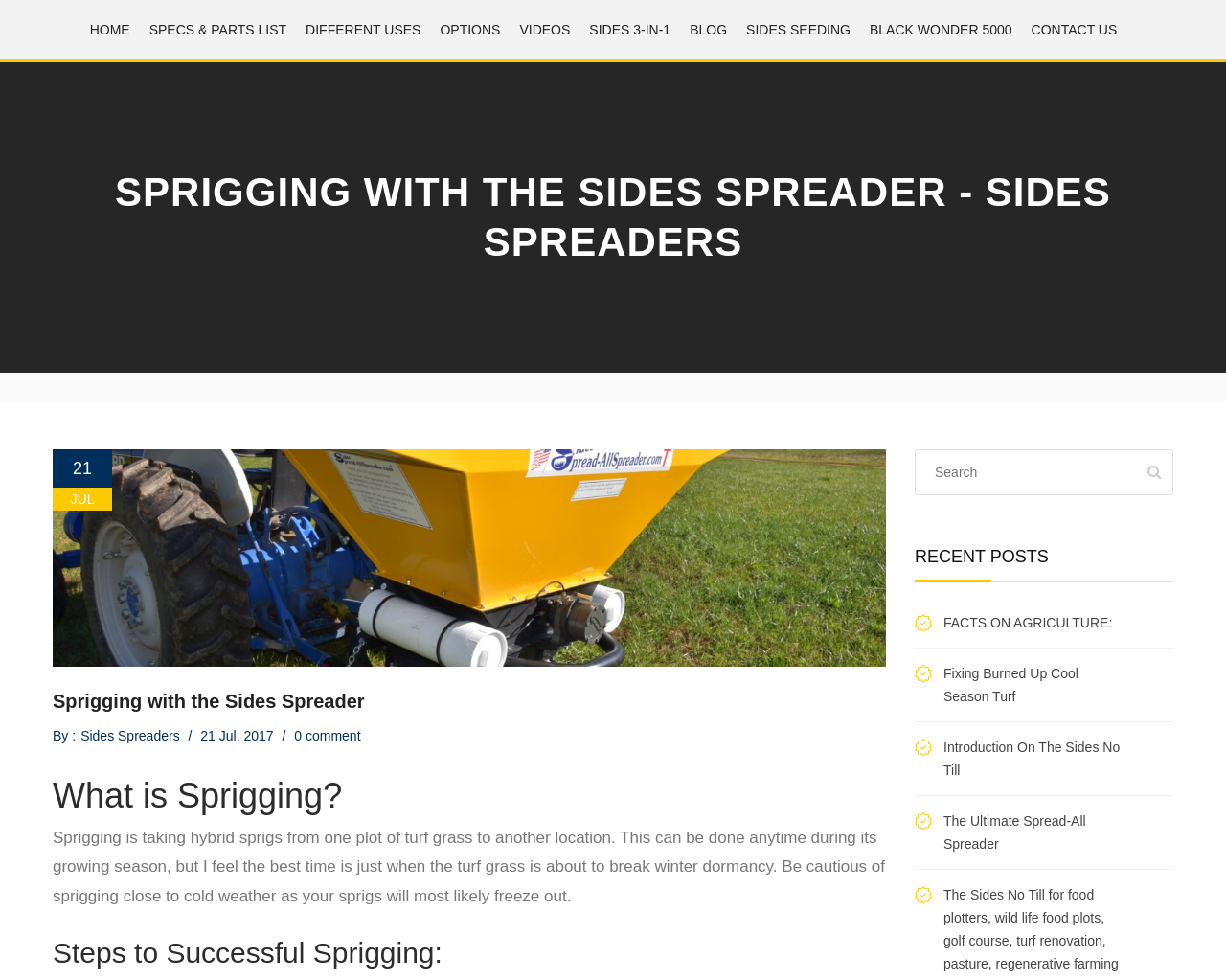Determine the bounding box coordinates for the region that must be clicked to execute the following instruction: "read about sprigging".

[0.043, 0.784, 0.723, 0.84]